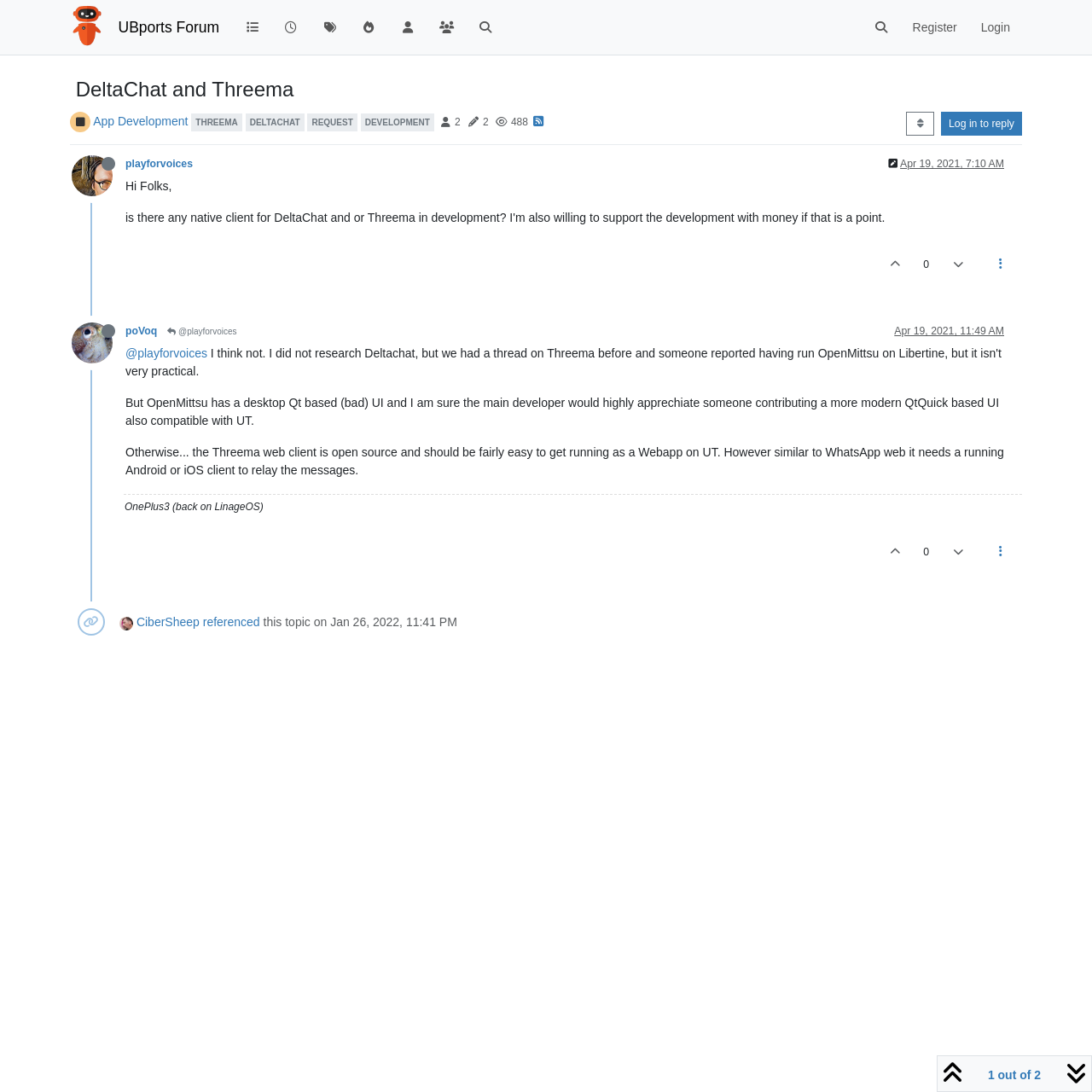Please provide the bounding box coordinates for the element that needs to be clicked to perform the following instruction: "Share on Facebook". The coordinates should be given as four float numbers between 0 and 1, i.e., [left, top, right, bottom].

None